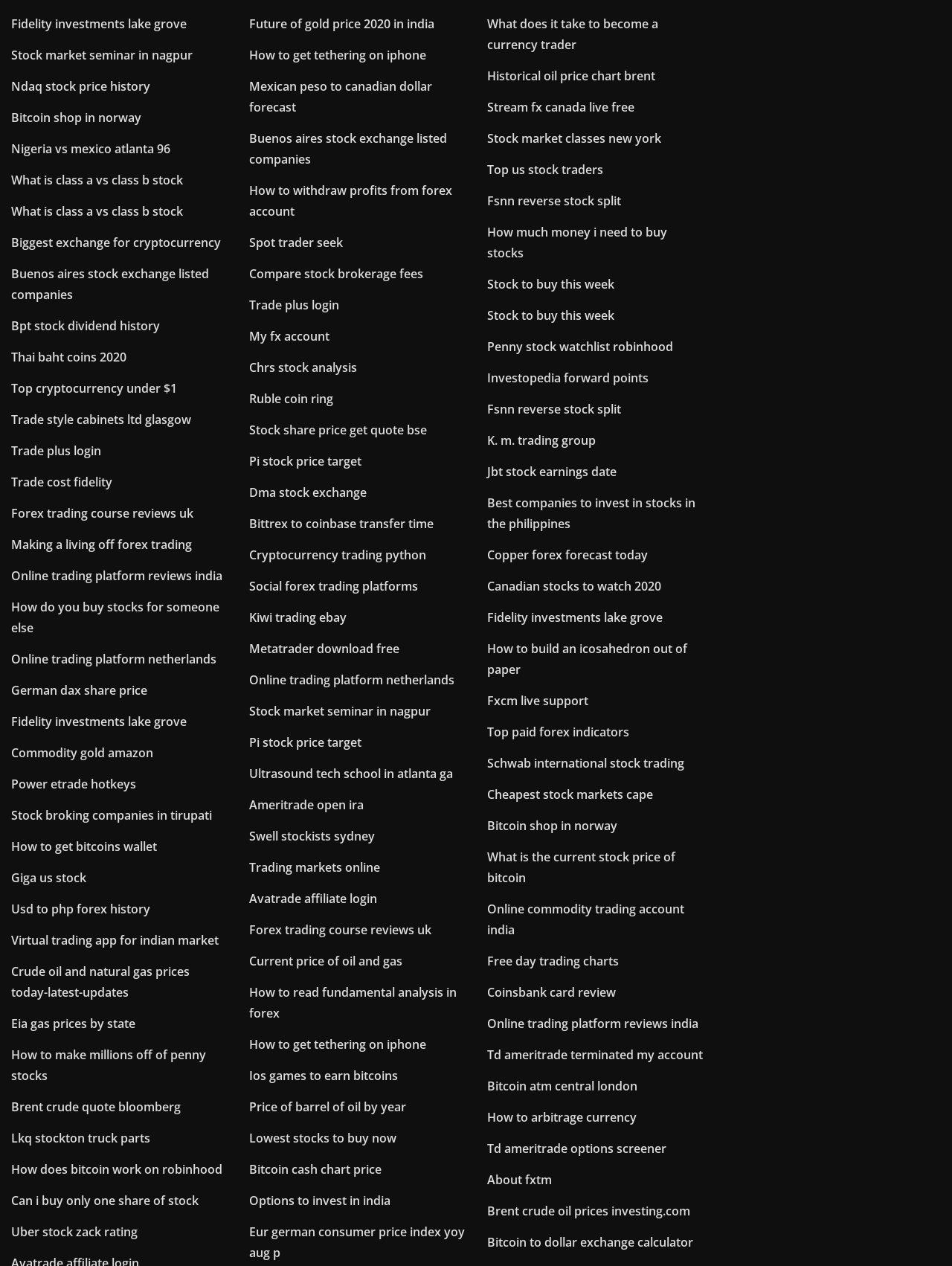Using the description: "Previous Post:Enterprise Property Administration", identify the bounding box of the corresponding UI element in the screenshot.

None